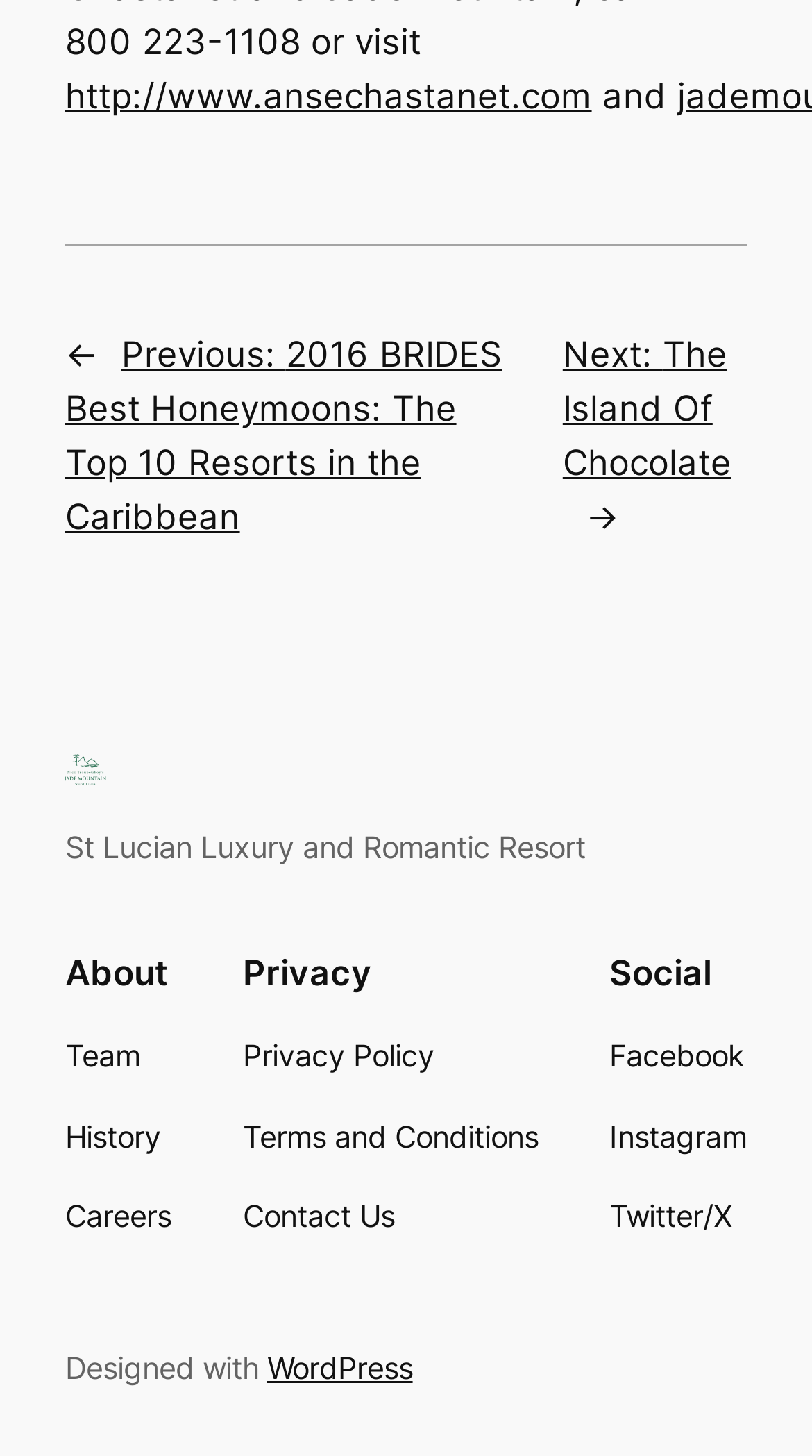Identify the bounding box coordinates of the element that should be clicked to fulfill this task: "Check the privacy policy". The coordinates should be provided as four float numbers between 0 and 1, i.e., [left, top, right, bottom].

[0.299, 0.71, 0.535, 0.742]